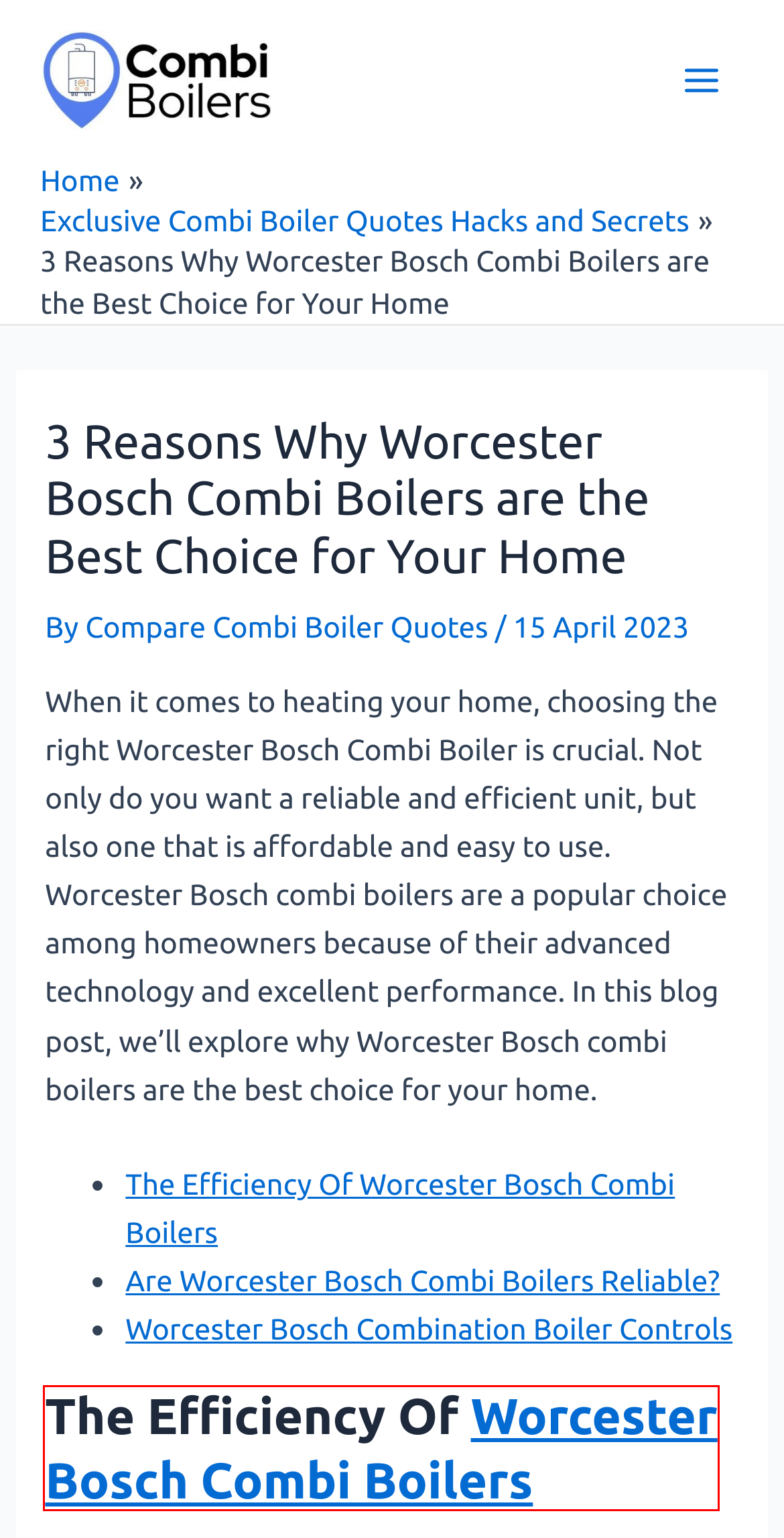Inspect the provided webpage screenshot, concentrating on the element within the red bounding box. Select the description that best represents the new webpage after you click the highlighted element. Here are the candidates:
A. Exclusive Combi Boiler Quotes Hacks and Secrets
B. Combi Boiler Costs 2023 – The 15 Things You Need To Know About
C. Compare Combi Boiler Quotes
D. Compare Worcester Bosch Combi Boiler Quotes 2023
E. Compare Combi Boiler Quotes – Compare Combi Boiler Quotes
F. Worcester Bosch Combi Boiler Quotes 2023 – Top 9 Questions Answered
G. Combi Boiler Size
H. Baxi Combi Boiler Quotes

D